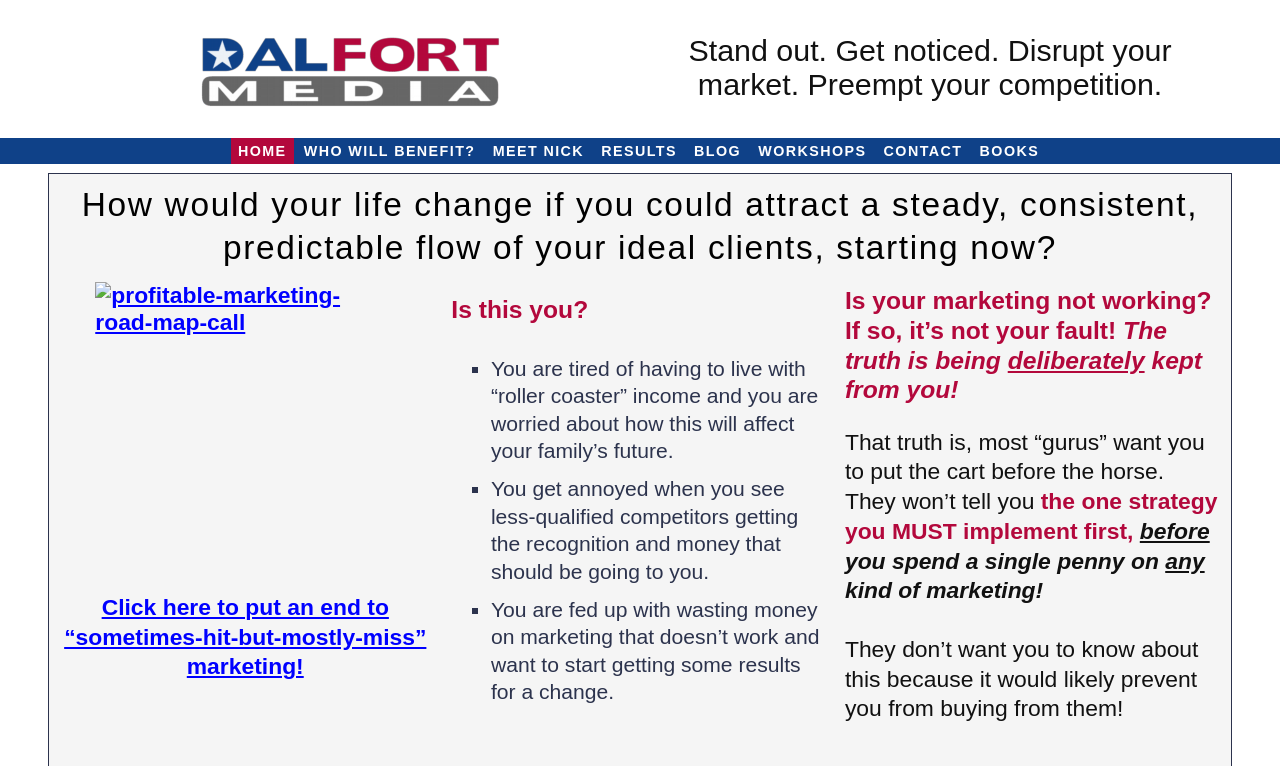Can you identify the bounding box coordinates of the clickable region needed to carry out this instruction: 'Click on the 'WHO WILL BENEFIT?' link'? The coordinates should be four float numbers within the range of 0 to 1, stated as [left, top, right, bottom].

[0.232, 0.18, 0.377, 0.215]